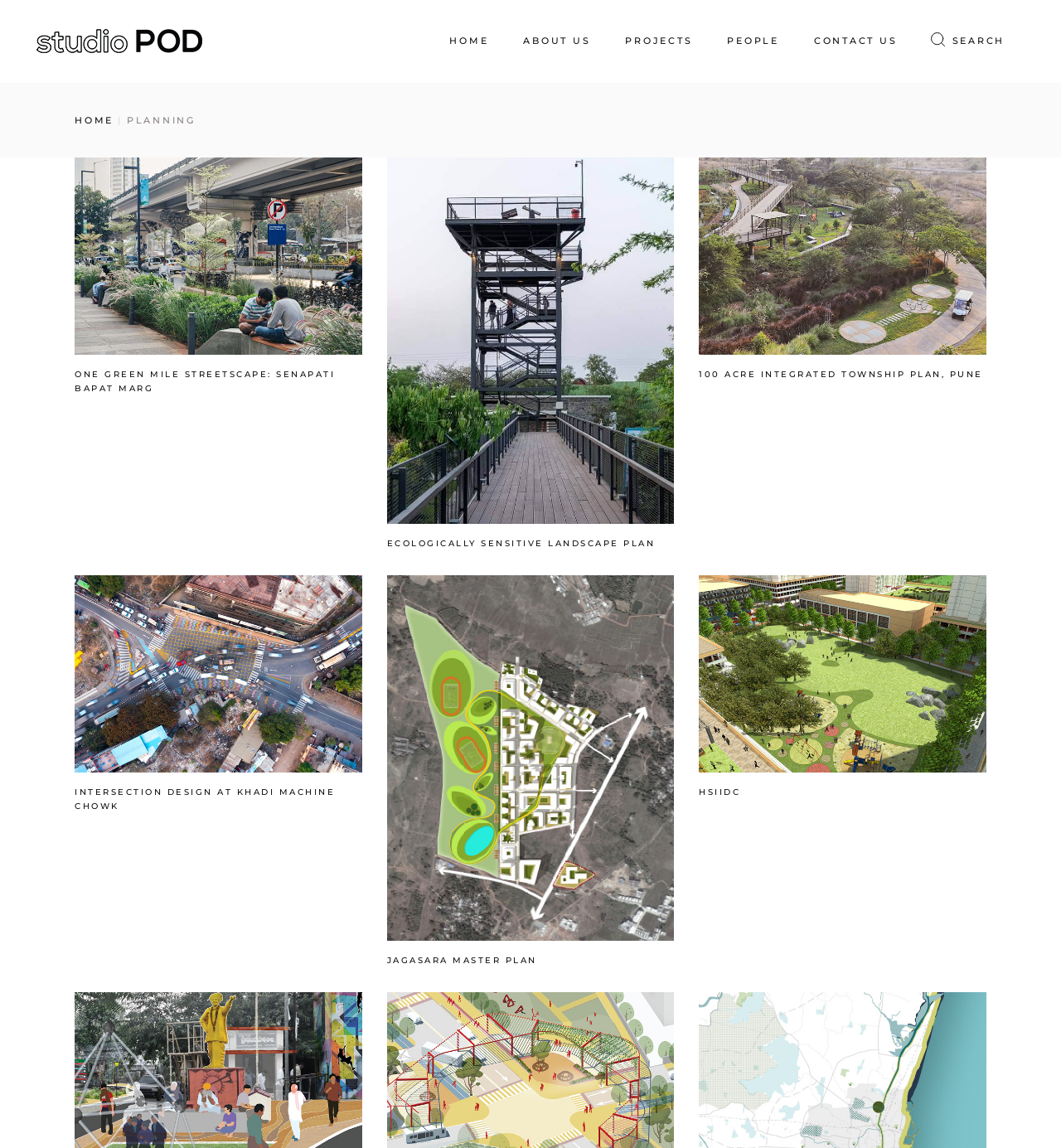How many article sections are on the page?
Look at the image and answer with only one word or phrase.

5